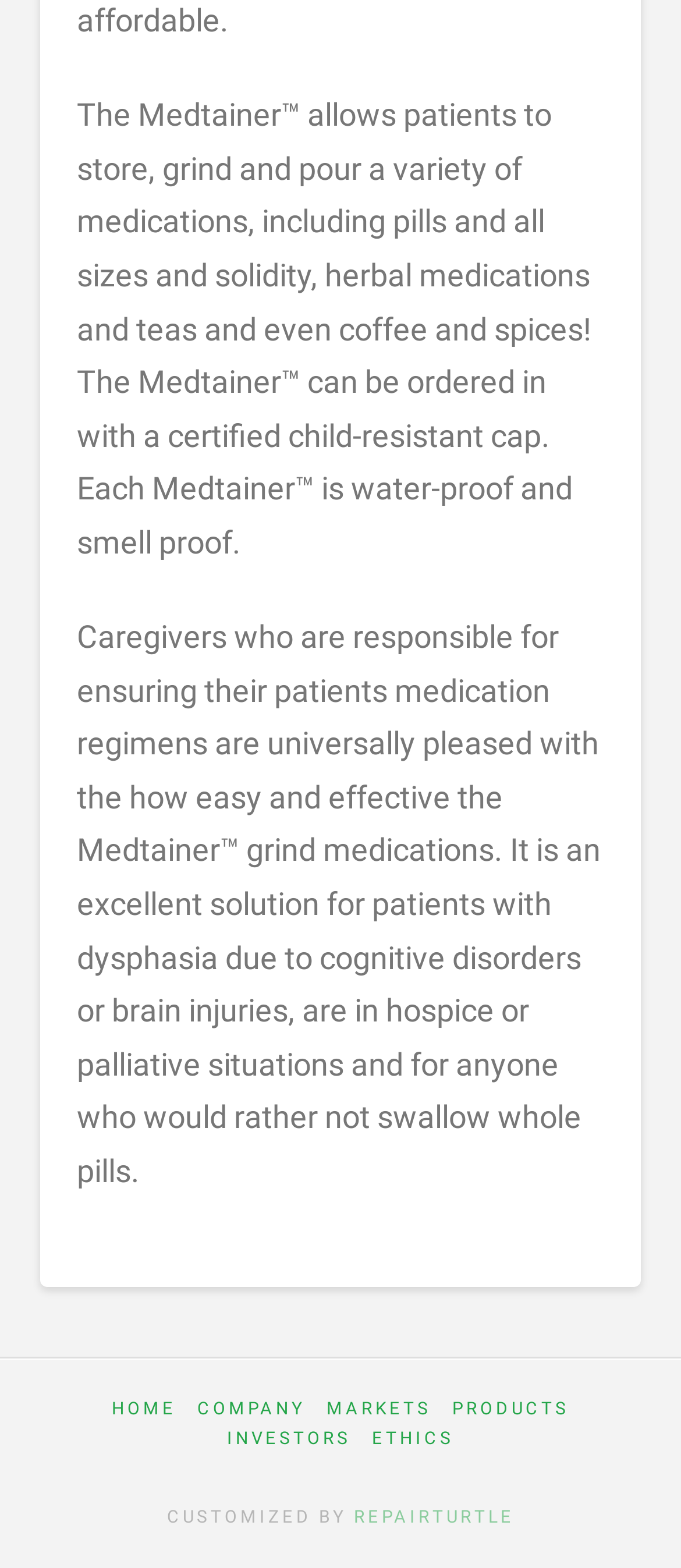What is the date mentioned on the webpage?
Utilize the image to construct a detailed and well-explained answer.

The webpage contains a time element with the text '04.28.2014', which suggests that this is a specific date mentioned on the webpage.